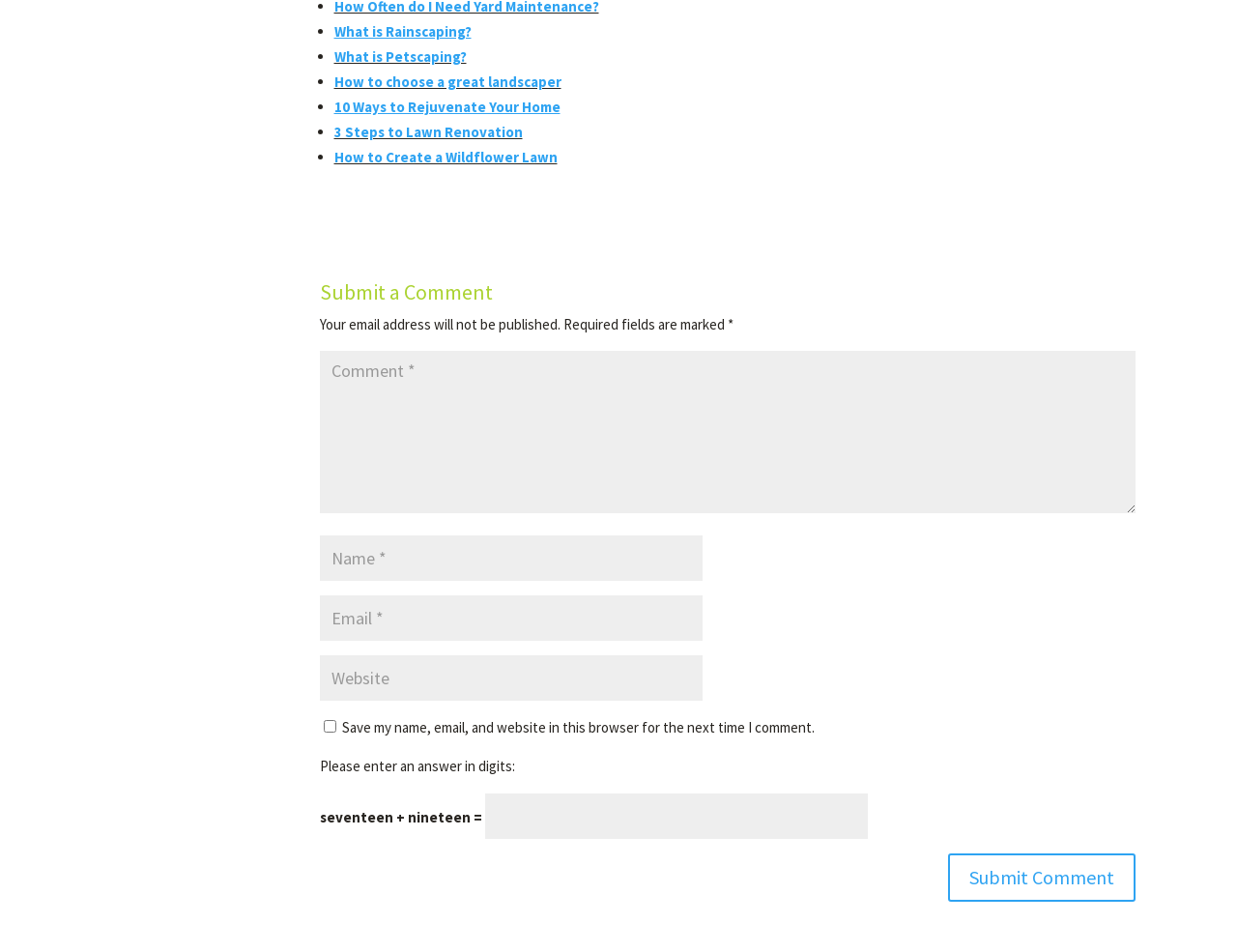Using the information in the image, could you please answer the following question in detail:
What is required to submit a comment?

To submit a comment, users are required to fill in their name, email address, and the comment itself. These fields are marked with an asterisk (*) to indicate that they are mandatory. Additionally, users can also provide their website, but it is not required.